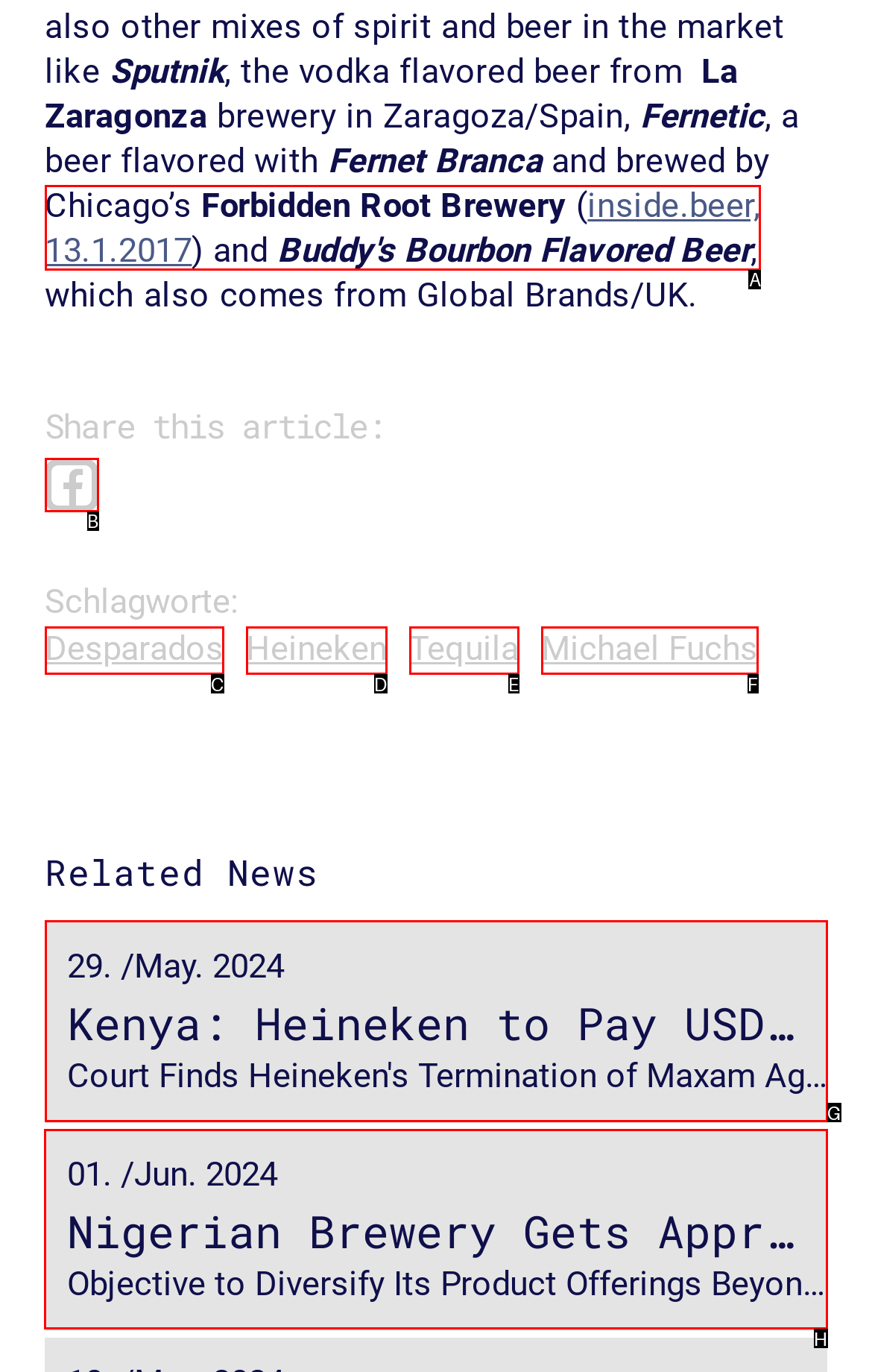Tell me which one HTML element I should click to complete the following task: View related news about Nigerian Brewery Gets Approval to Acquire 80% in Distell Nigeria Answer with the option's letter from the given choices directly.

H